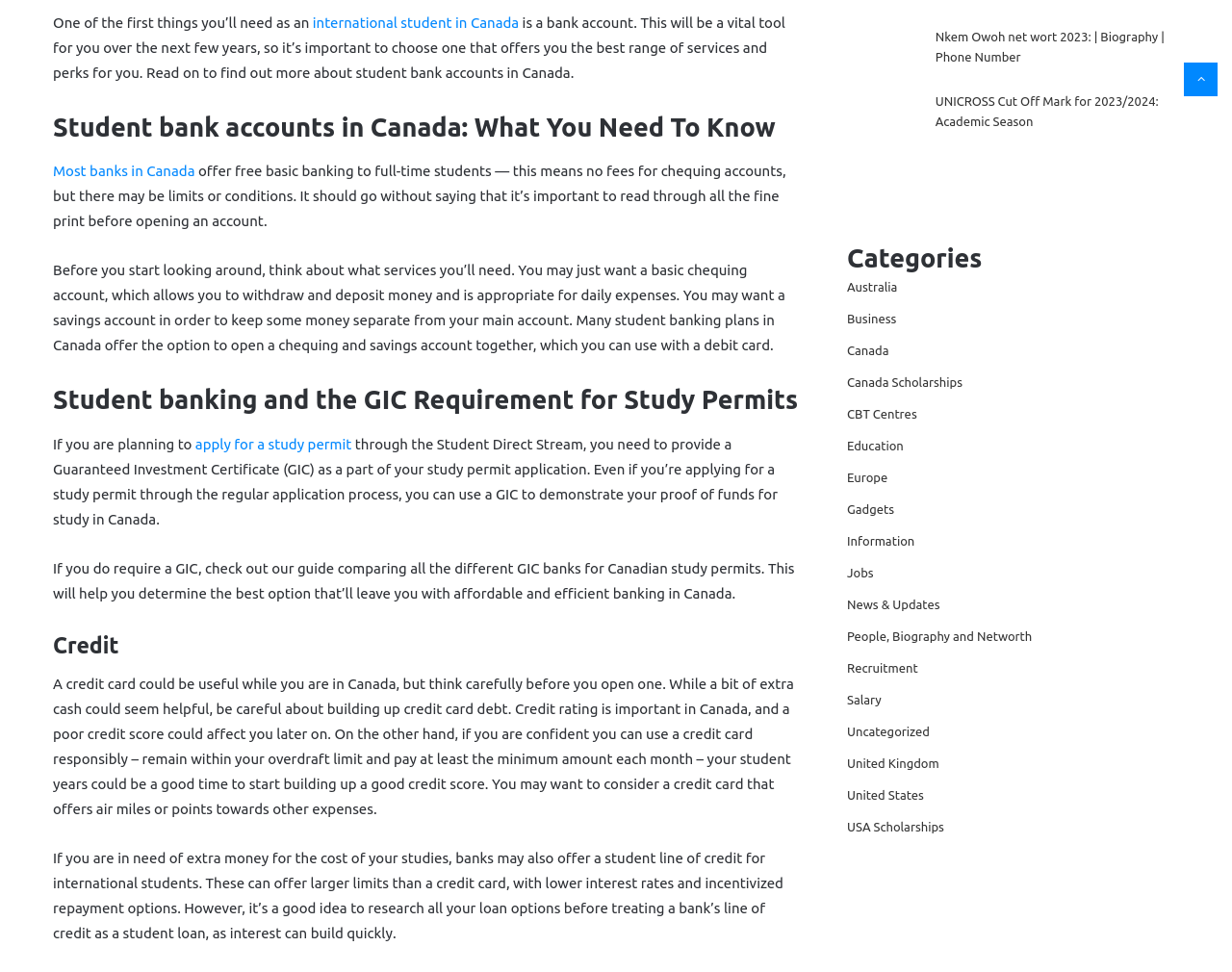Identify the bounding box coordinates for the UI element described as: "apply for a study permit". The coordinates should be provided as four floats between 0 and 1: [left, top, right, bottom].

[0.158, 0.448, 0.285, 0.465]